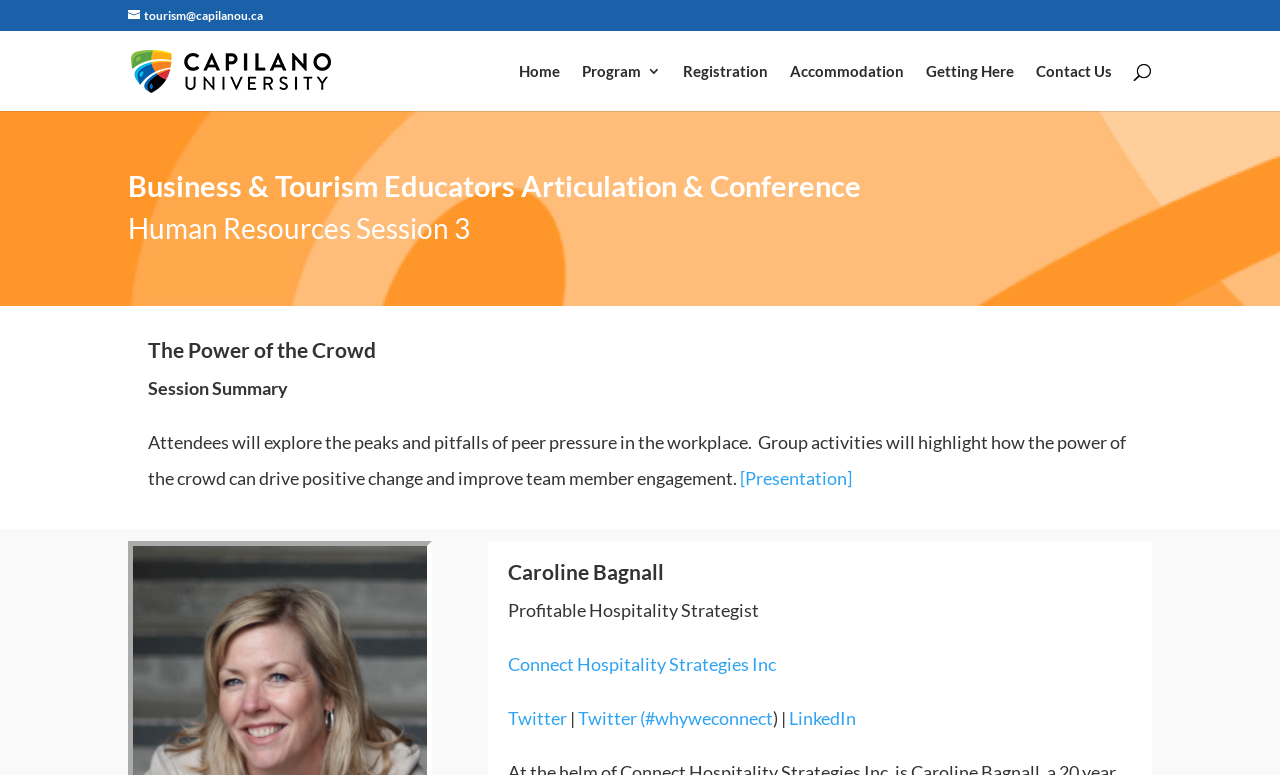Construct a comprehensive caption that outlines the webpage's structure and content.

The webpage is about Caroline Bagnall, a Profitable Hospitality Strategist, and her involvement in the Business and Tourism Educators Articulation and Conference. 

At the top left, there is a link to an email address, "tourism@capilanou.ca", and next to it, a link to the conference title, "Business and Tourism Educators Articulation and Conference", accompanied by an image with the same title. 

Below these elements, there is a navigation menu with links to "Home", "Program 3", "Registration", "Accommodation", "Getting Here", and "Contact Us", aligned horizontally across the page. 

On the top right, there is a search bar with a label "Search for:". 

The main content of the page is divided into three sections. The first section has a heading "Business & Tourism Educators Articulation & Conference" and a subheading "Human Resources Session 3". 

The second section has a heading "The Power of the Crowd" and a subheading "Session Summary". This section describes a session where attendees will explore the power of peer pressure in the workplace, and includes a link to a presentation. 

The third section is about Caroline Bagnall, with a heading bearing her name. It describes her as a Profitable Hospitality Strategist and provides links to her company, Connect Hospitality Strategies Inc, and her Twitter and LinkedIn profiles.